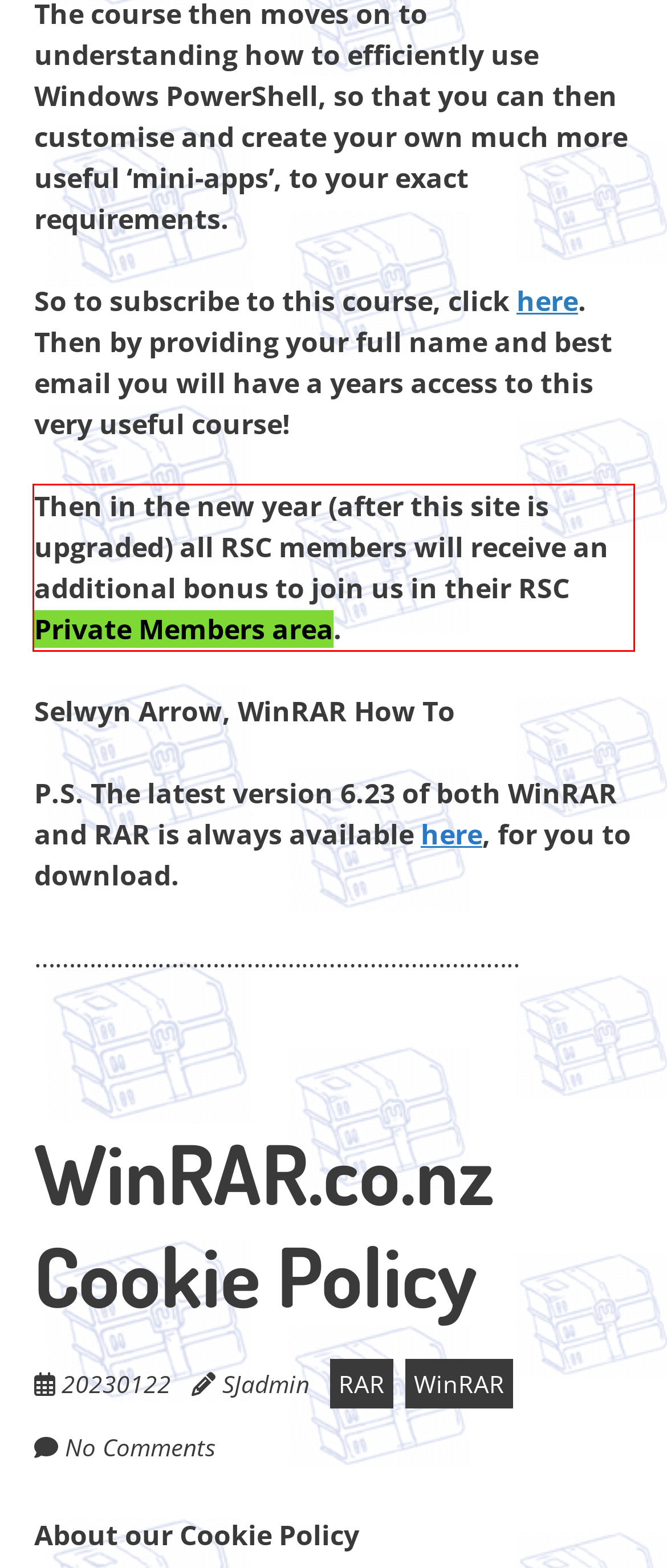Within the screenshot of the webpage, locate the red bounding box and use OCR to identify and provide the text content inside it.

Then in the new year (after this site is upgraded) all RSC members will receive an additional bonus to join us in their RSC Private Members area.